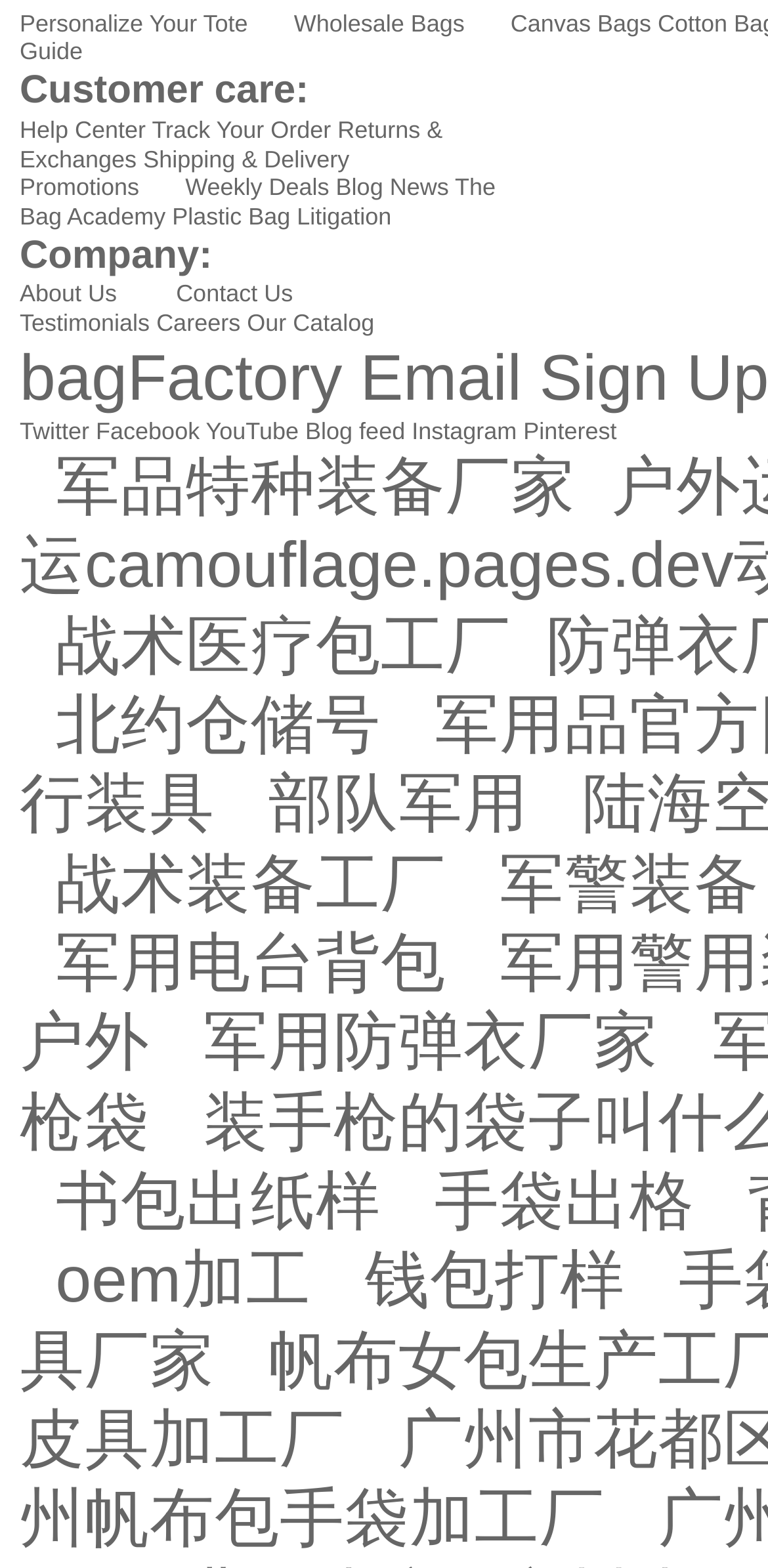Utilize the information from the image to answer the question in detail:
How many headings are there on the webpage?

There are three heading elements on the webpage: '批发定制流程 / WHOLESALE CUSTOMIZATION PROCESS', '广州基基皮具有限公司', and '友情链接 / LINKS'.